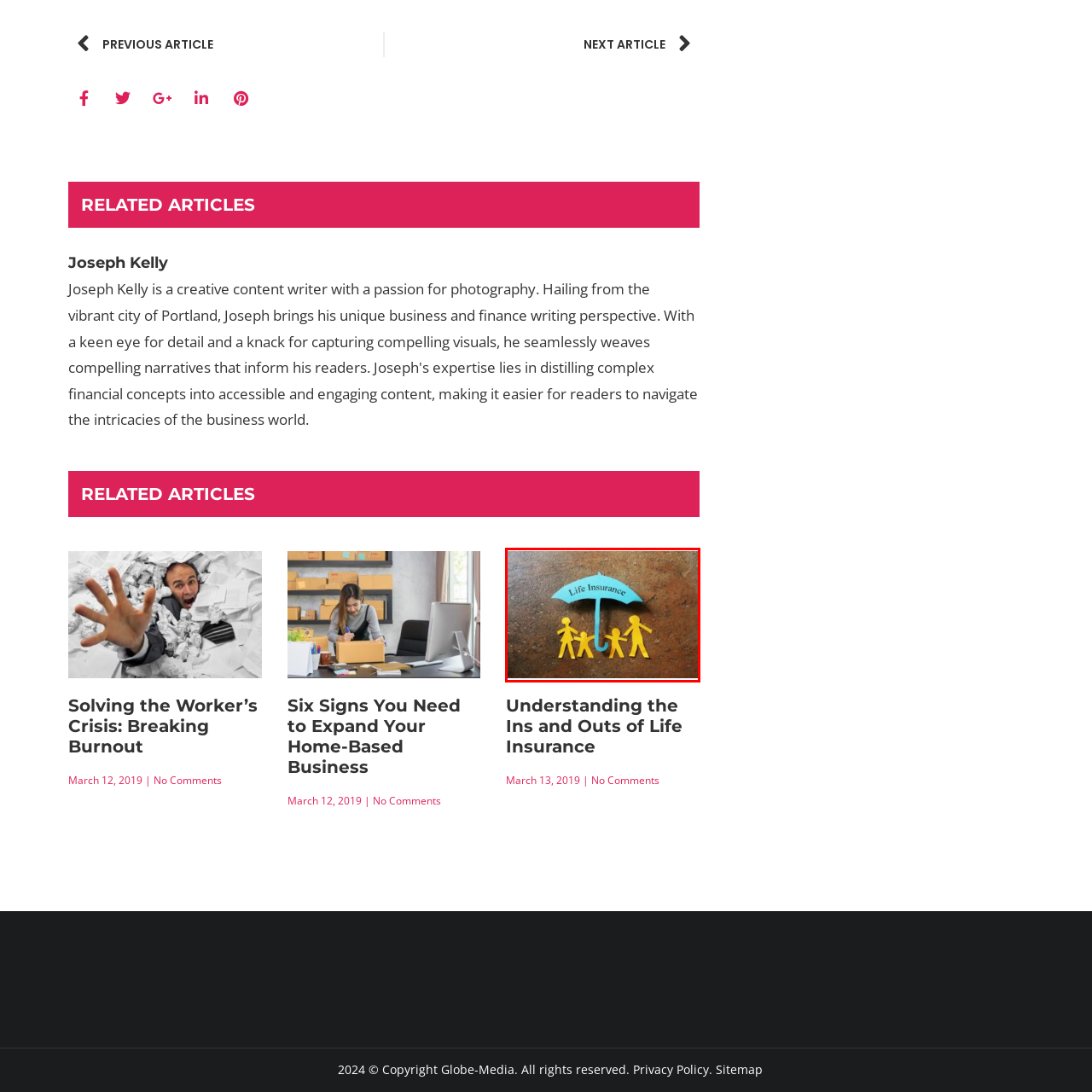Explain in detail what is shown in the red-bordered image.

The image features a creative representation of life insurance, depicted through colorful paper cutouts. At the center is a large blue umbrella with the text "Life Insurance" prominently displayed. Below the umbrella, four yellow figures symbolizing a family—two adults and two children—stand together, suggesting protection and support. This visual metaphor highlights the importance of life insurance in safeguarding loved ones, portraying a sense of security and familial unity under the umbrella of coverage. The background adds a warm tone, enhancing the overall message of protection and care.